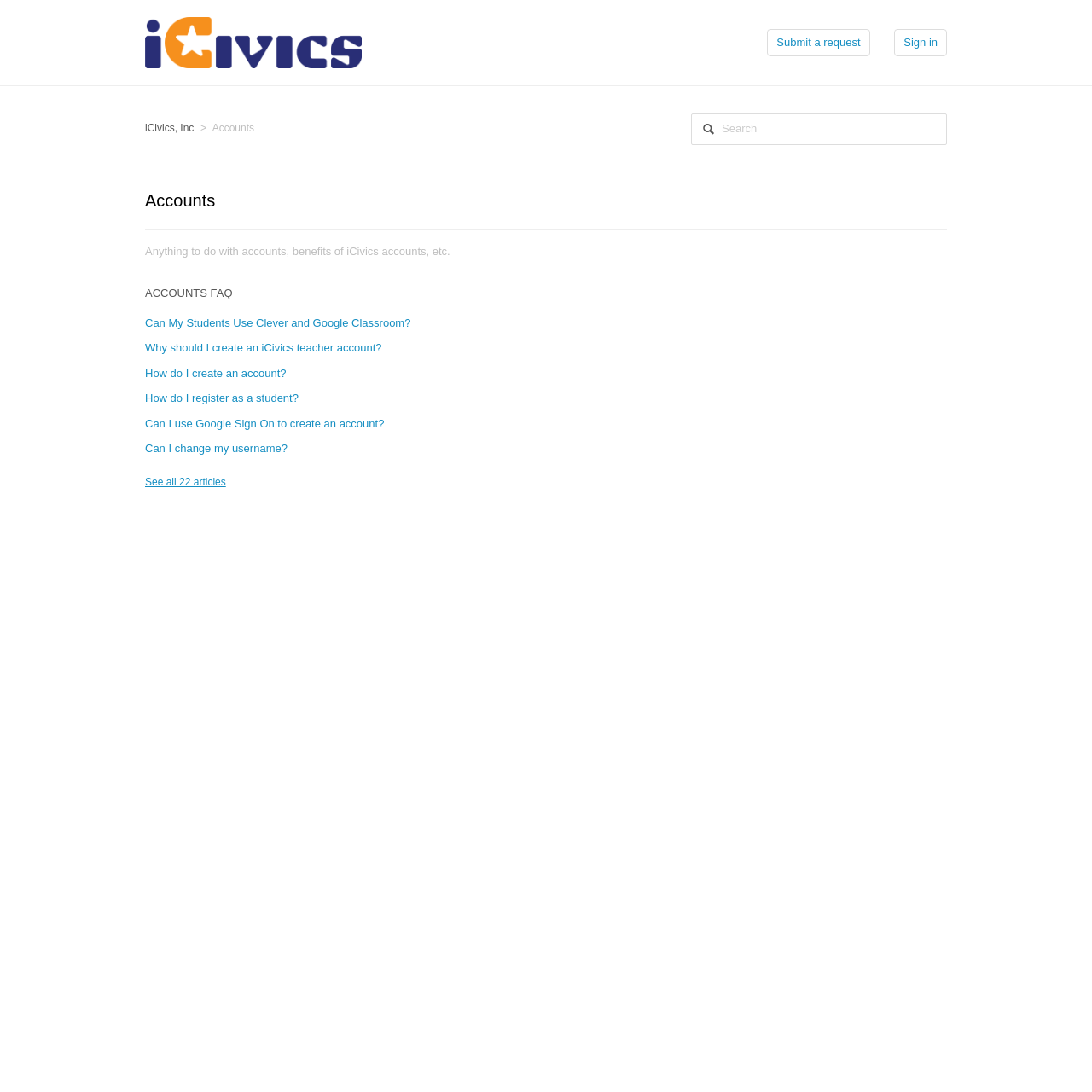What is the purpose of the search box?
Deliver a detailed and extensive answer to the question.

The search box is located at the top right corner of the webpage, and it is likely used to search for specific information related to iCivics accounts, such as FAQs or tutorials.